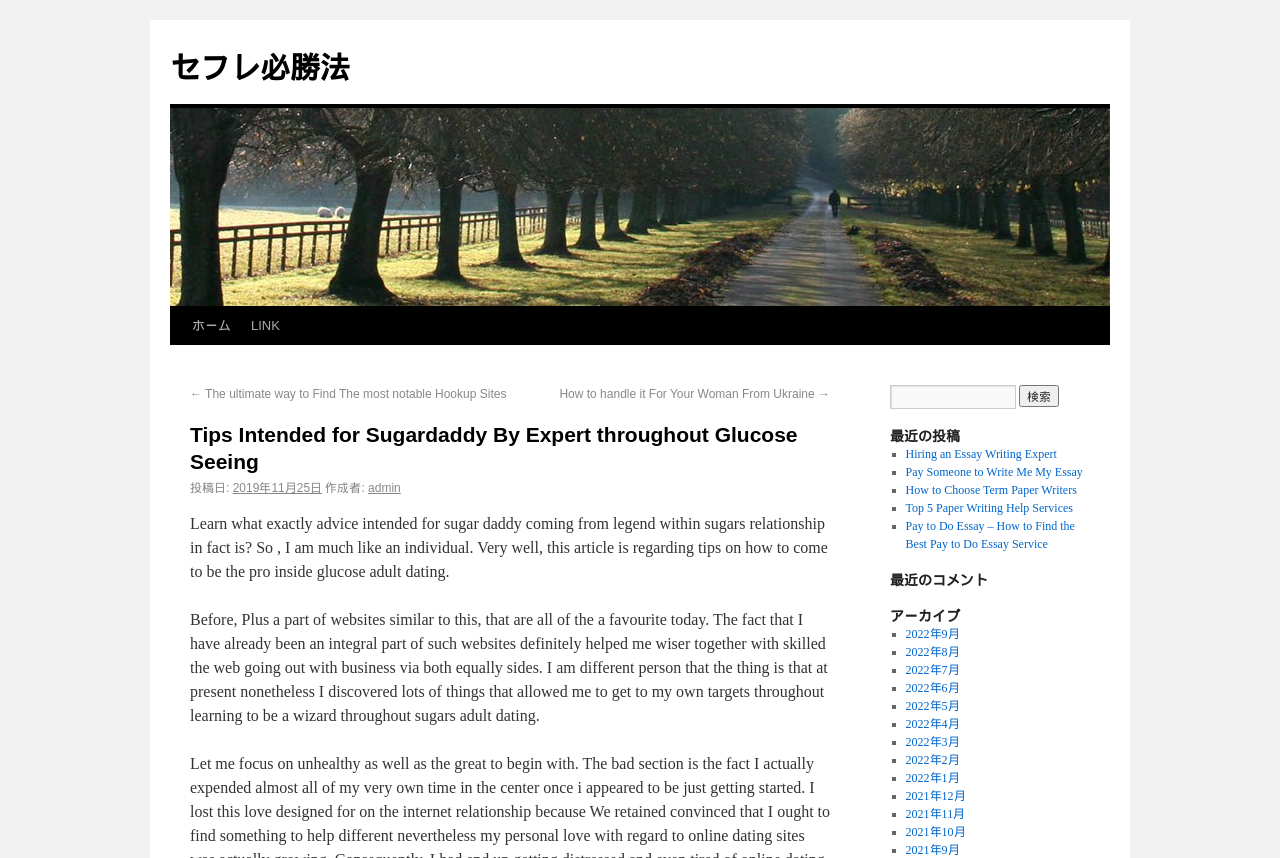Answer the question below in one word or phrase:
What is the date of the article?

2019年11月25日